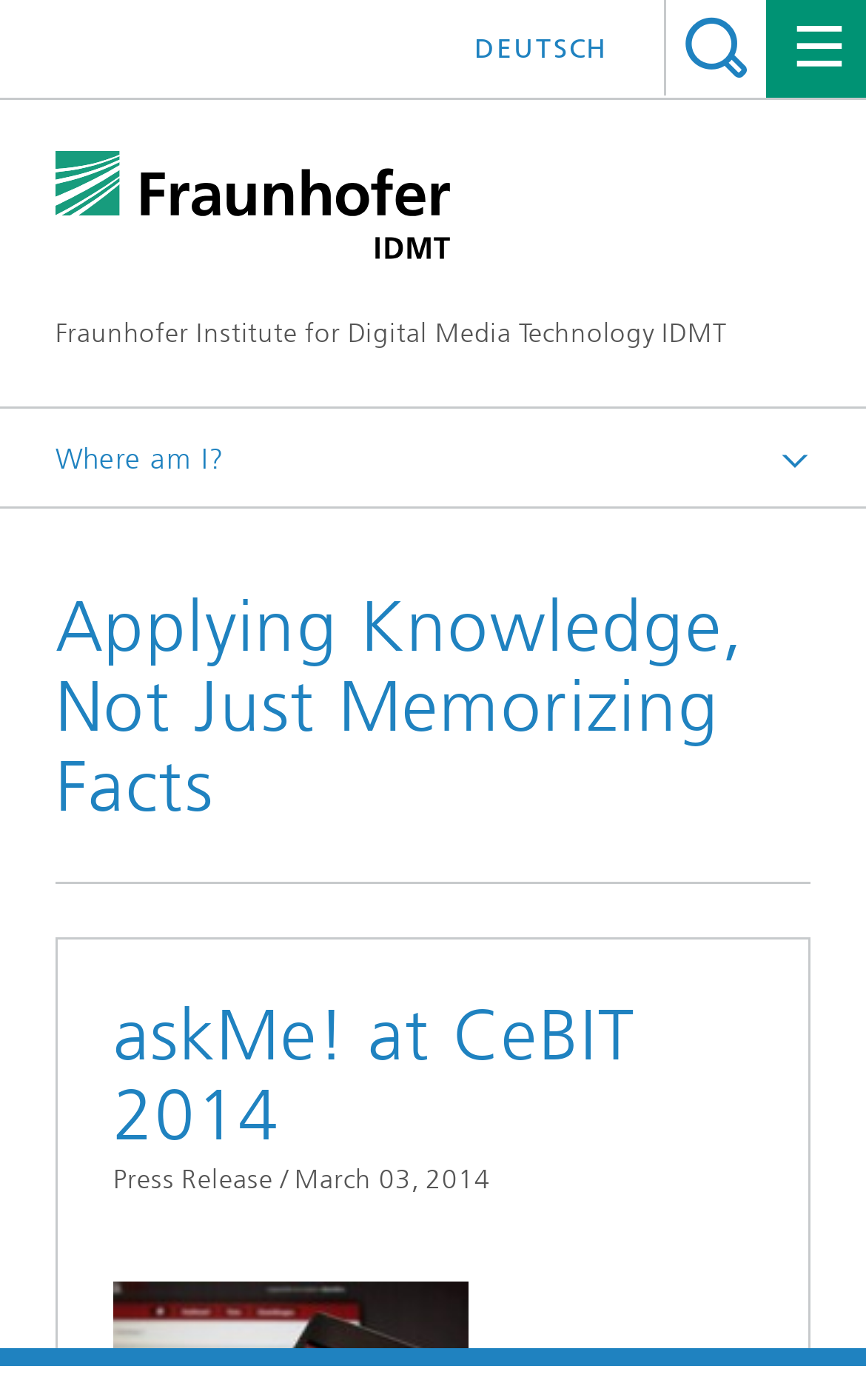Kindly respond to the following question with a single word or a brief phrase: 
What is the date of the press release?

March 03, 2014